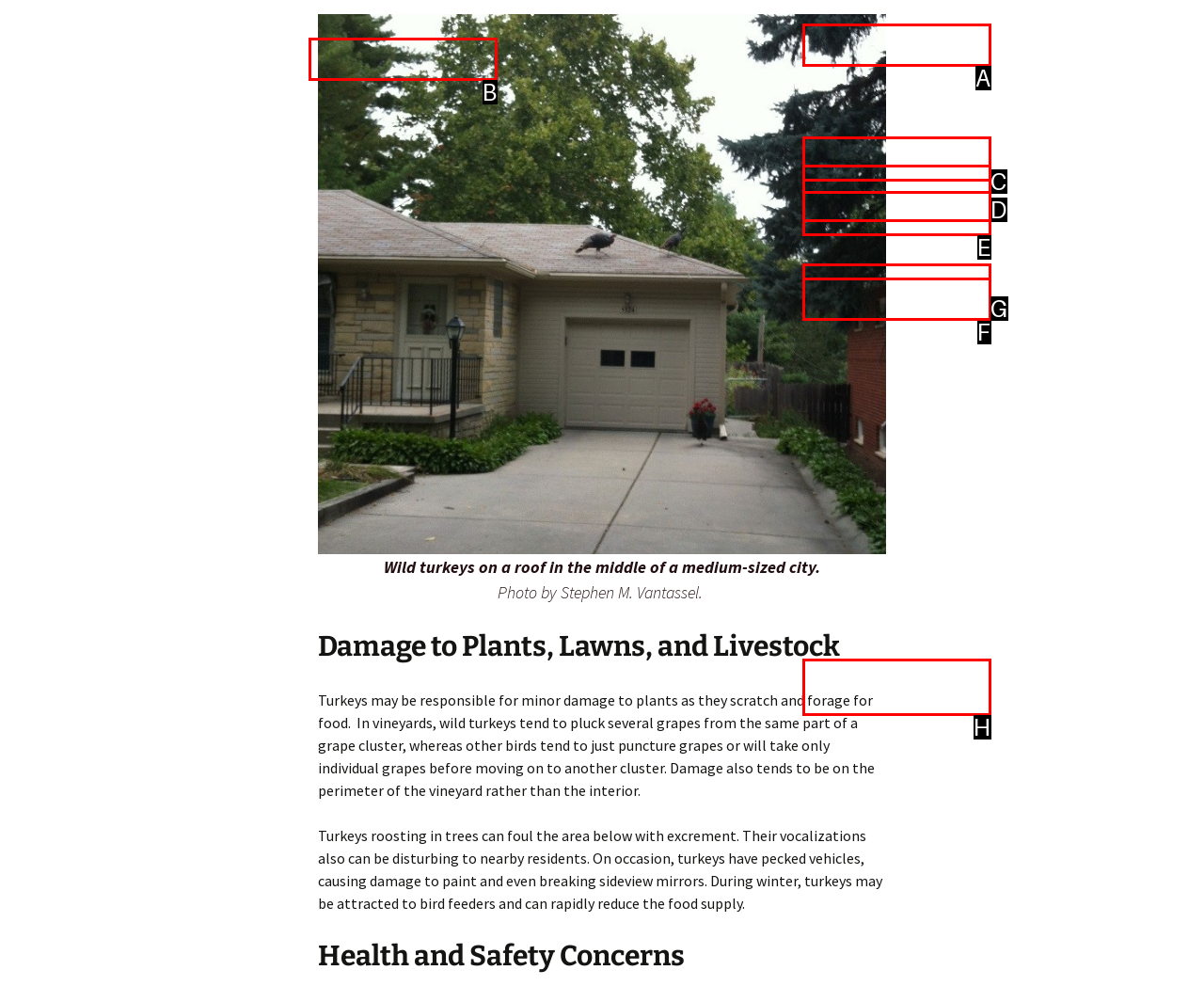From the description: Woodrat Prevention and Control Methods, identify the option that best matches and reply with the letter of that option directly.

H